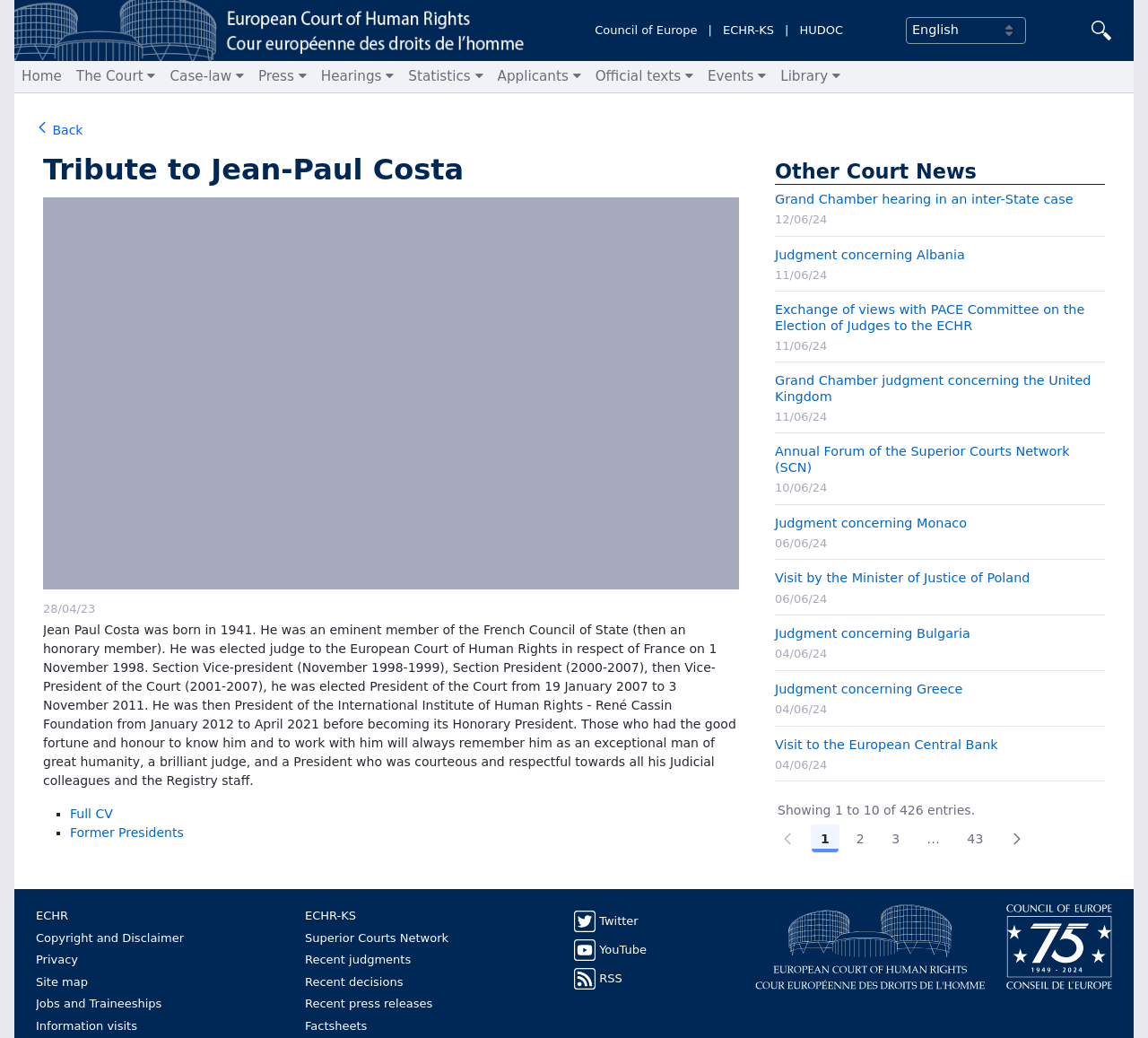What is the organization visited by the Minister of Justice of Poland?
Provide a comprehensive and detailed answer to the question.

According to the text, the Minister of Justice of Poland visited the ECHR, as mentioned in the heading 'Visit by the Minister of Justice of Poland'.